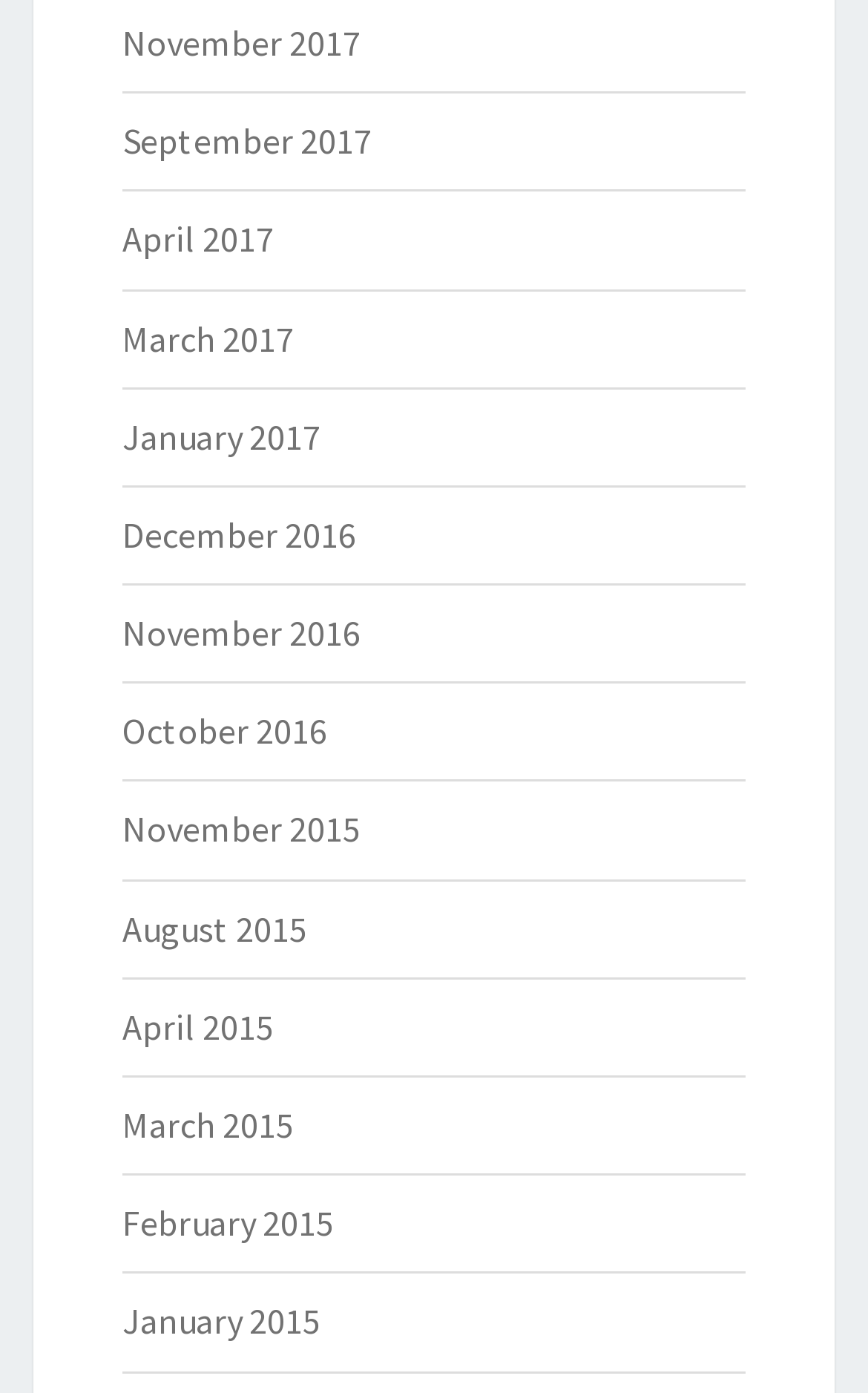Locate the bounding box coordinates of the area that needs to be clicked to fulfill the following instruction: "Claim profile". The coordinates should be in the format of four float numbers between 0 and 1, namely [left, top, right, bottom].

None